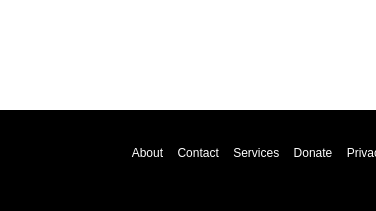Provide a short, one-word or phrase answer to the question below:
Where is the article located?

Part of a website